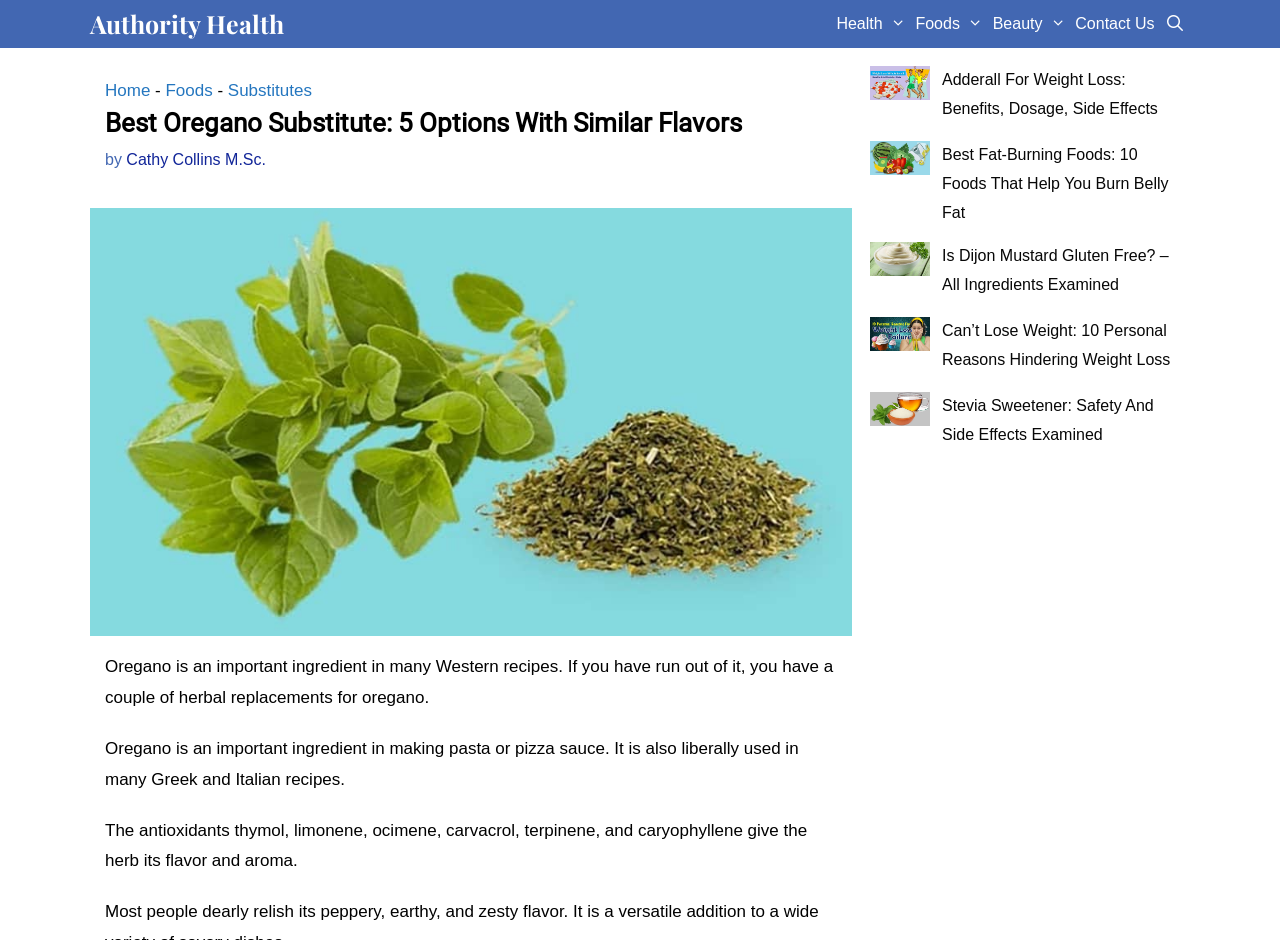Pinpoint the bounding box coordinates of the clickable area needed to execute the instruction: "Open the 'Contact Us' page". The coordinates should be specified as four float numbers between 0 and 1, i.e., [left, top, right, bottom].

[0.836, 0.0, 0.906, 0.051]